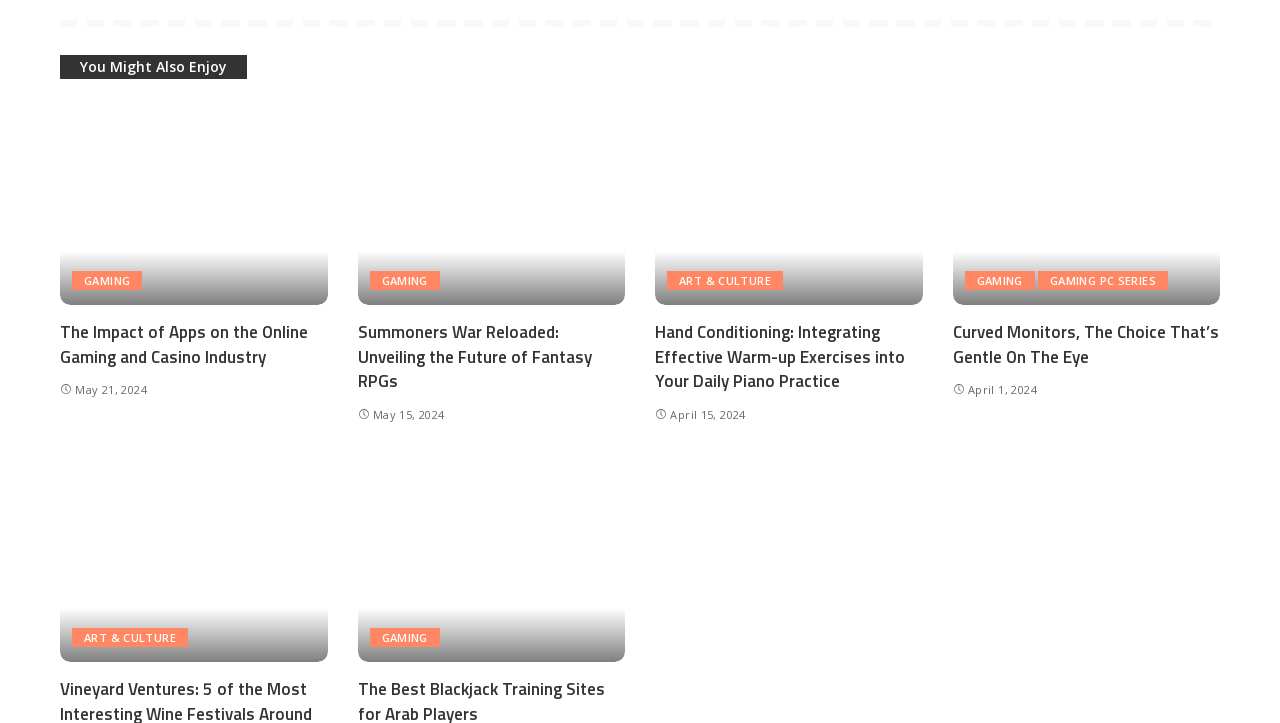From the element description: "Gaming", extract the bounding box coordinates of the UI element. The coordinates should be expressed as four float numbers between 0 and 1, in the order [left, top, right, bottom].

[0.754, 0.375, 0.808, 0.401]